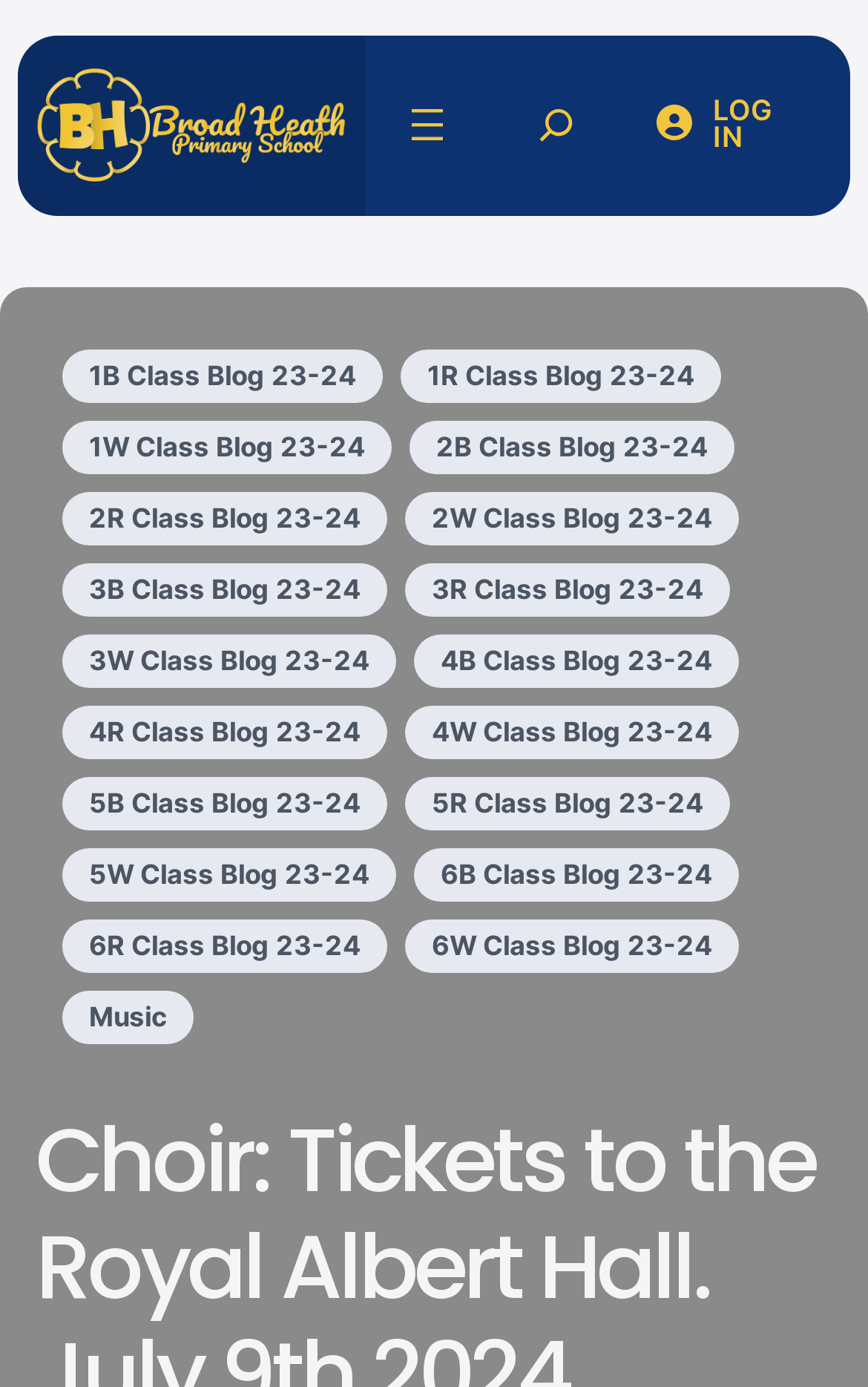Please determine the bounding box coordinates of the element's region to click for the following instruction: "Log in".

[0.822, 0.067, 0.891, 0.111]